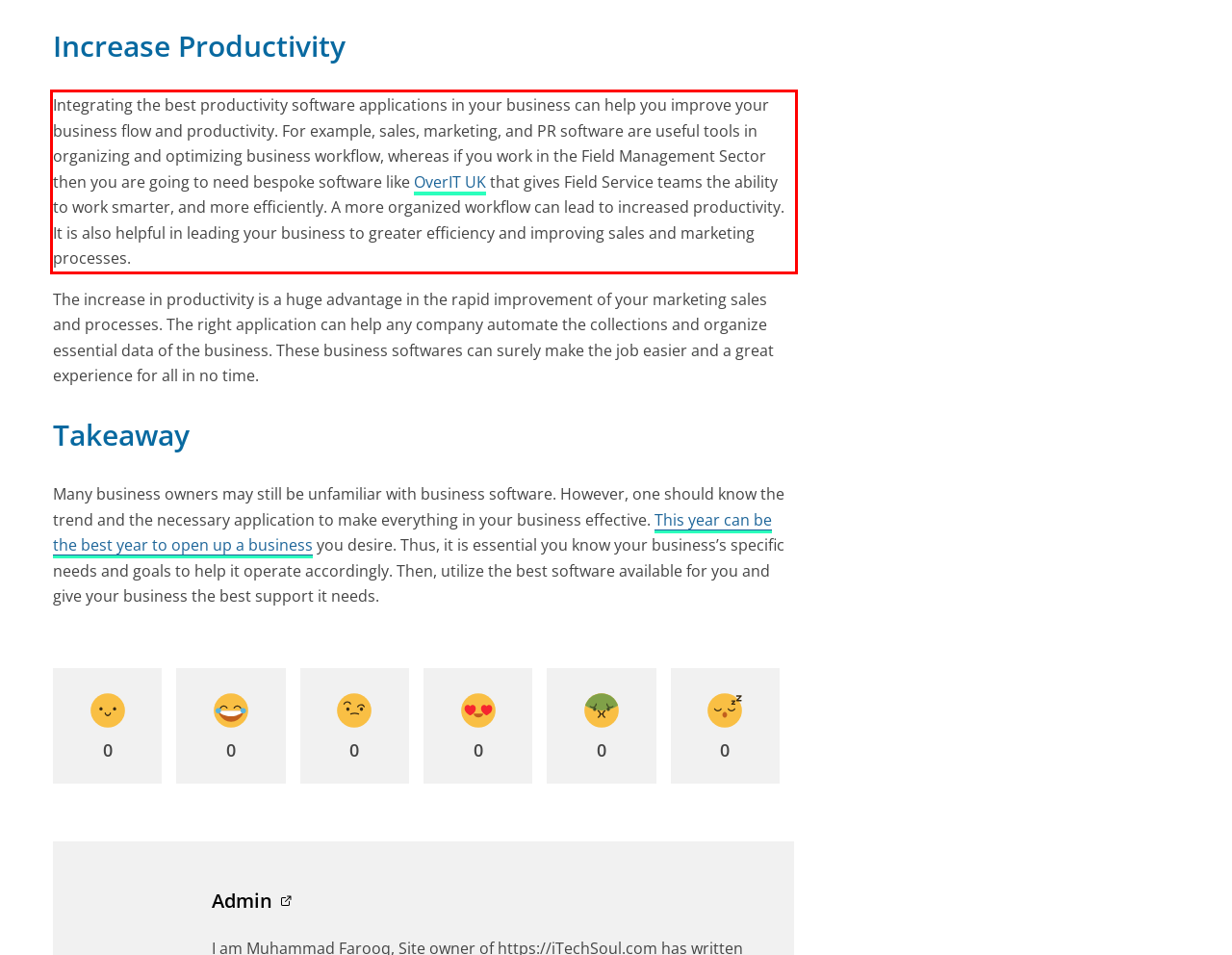Please perform OCR on the UI element surrounded by the red bounding box in the given webpage screenshot and extract its text content.

Integrating the best productivity software applications in your business can help you improve your business flow and productivity. For example, sales, marketing, and PR software are useful tools in organizing and optimizing business workflow, whereas if you work in the Field Management Sector then you are going to need bespoke software like OverIT UK that gives Field Service teams the ability to work smarter, and more efficiently. A more organized workflow can lead to increased productivity. It is also helpful in leading your business to greater efficiency and improving sales and marketing processes.